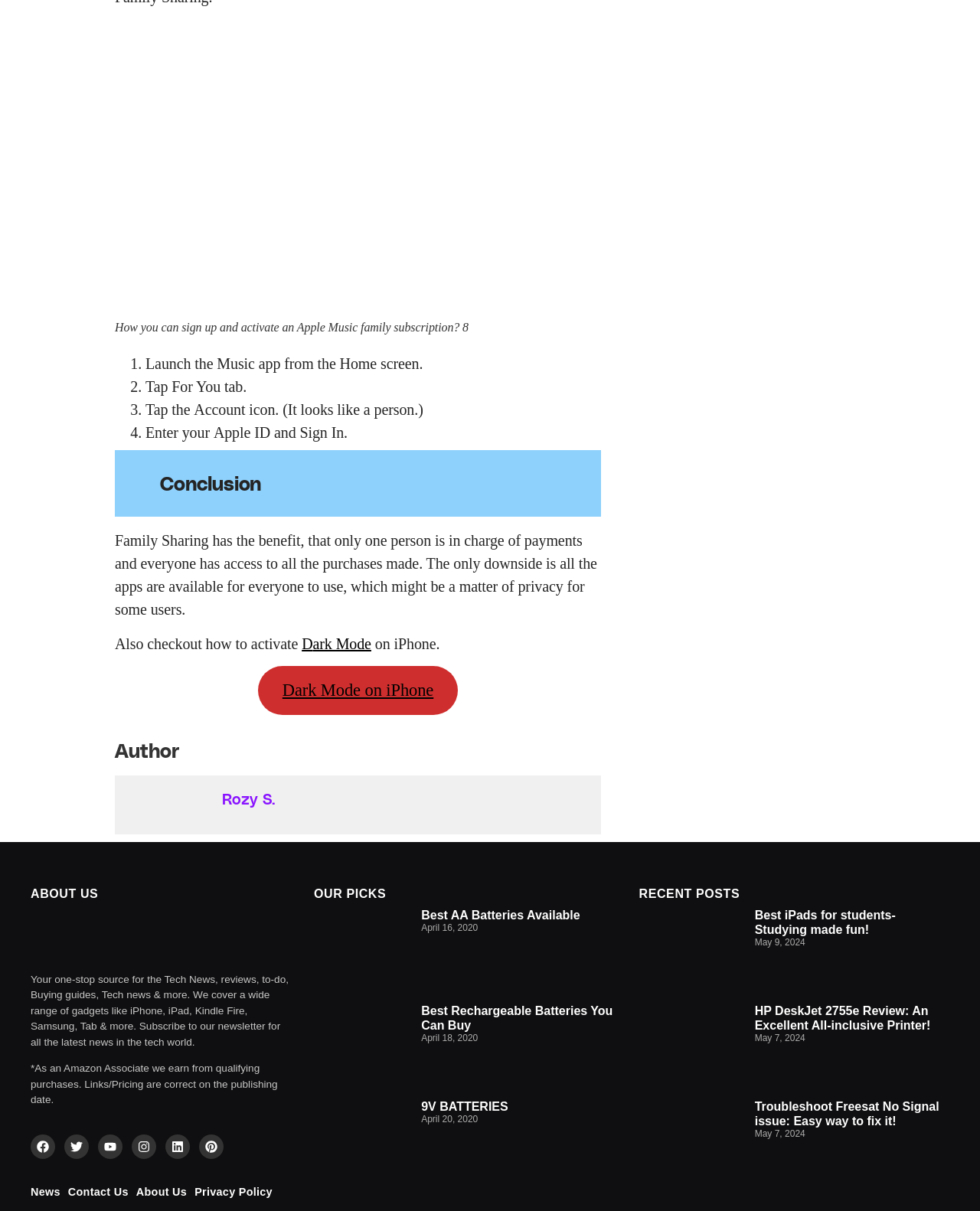Locate the bounding box coordinates of the UI element described by: "Best AA Batteries Available". The bounding box coordinates should consist of four float numbers between 0 and 1, i.e., [left, top, right, bottom].

[0.43, 0.75, 0.592, 0.761]